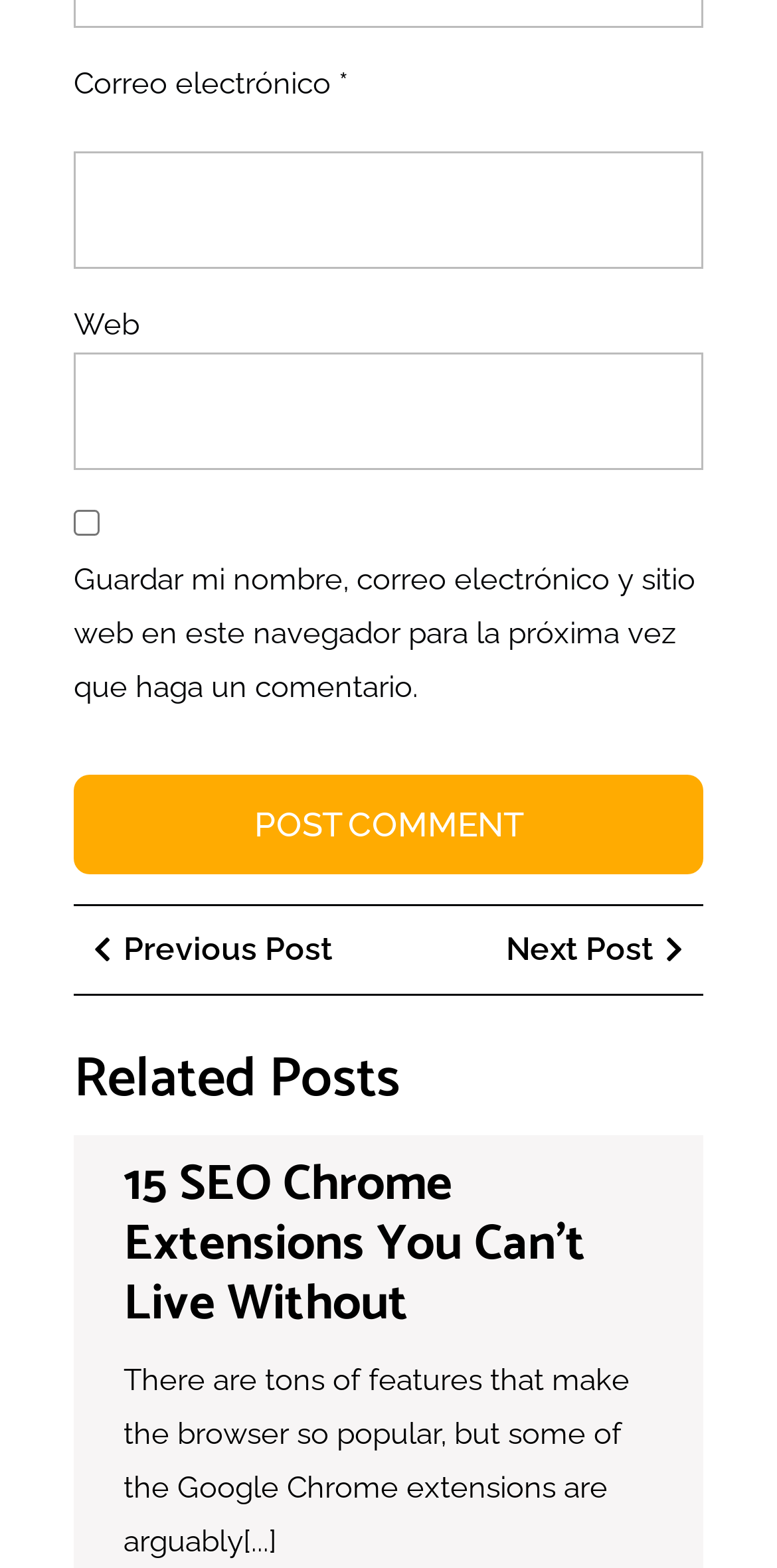What is the label of the first text box?
Can you provide an in-depth and detailed response to the question?

The first text box has a label 'Correo electrónico' which is indicated by the StaticText element with OCR text 'Correo electrónico' and bounding box coordinates [0.095, 0.042, 0.436, 0.065].